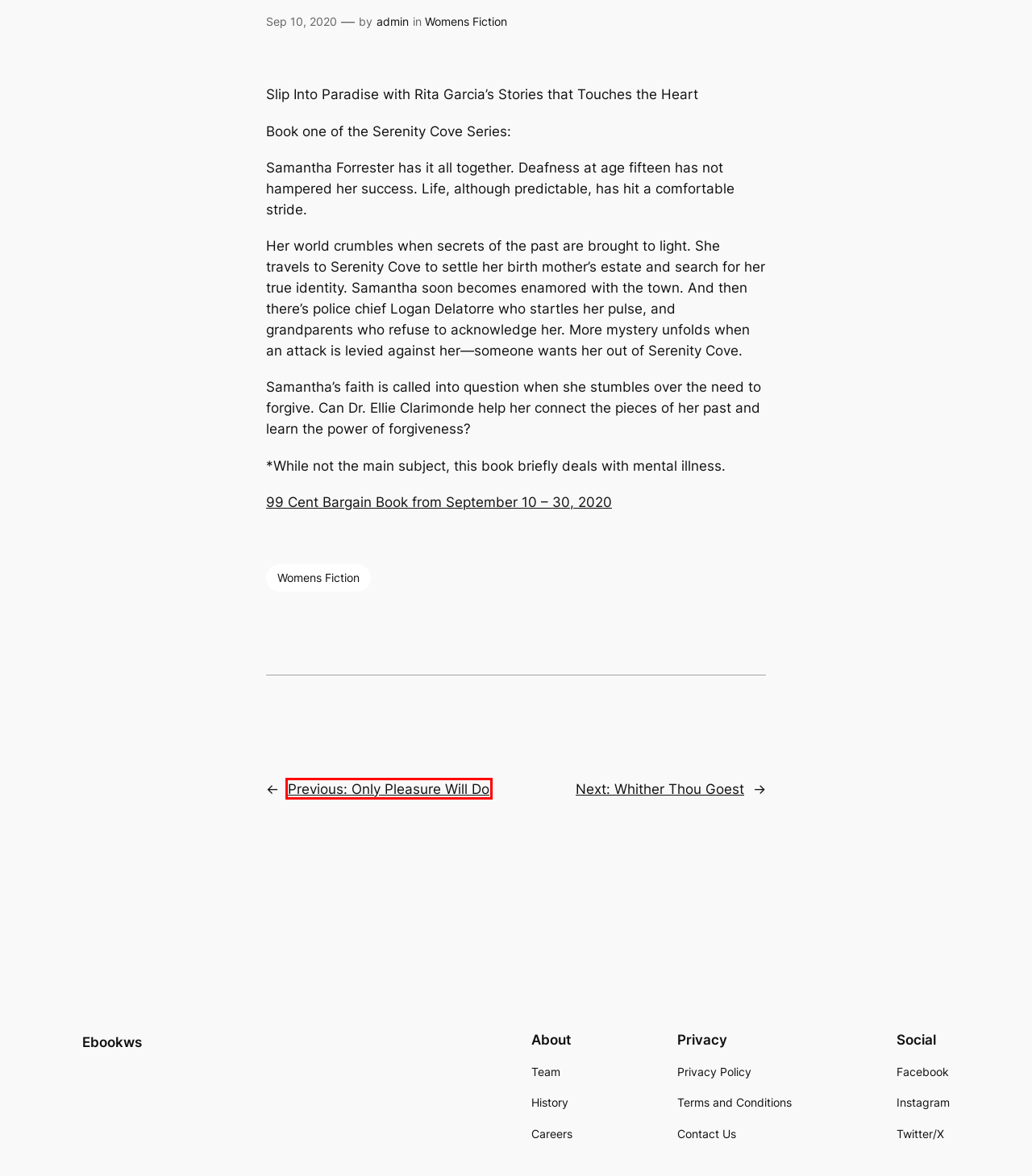Consider the screenshot of a webpage with a red bounding box and select the webpage description that best describes the new page that appears after clicking the element inside the red box. Here are the candidates:
A. Amazon.com
B. Womens Fiction – Ebookws
C. Deluxe Romance - Free Romance Books Sent To Your Email Daily
D. Get E-book Deals In All Genre To Your Inbox Daily | EReader Girl
E. Only Pleasure Will Do – Ebookws
F. Whither Thou Goest – Ebookws
G. Ebookws
H. Blog Tool, Publishing Platform, and CMS – WordPress.org

E